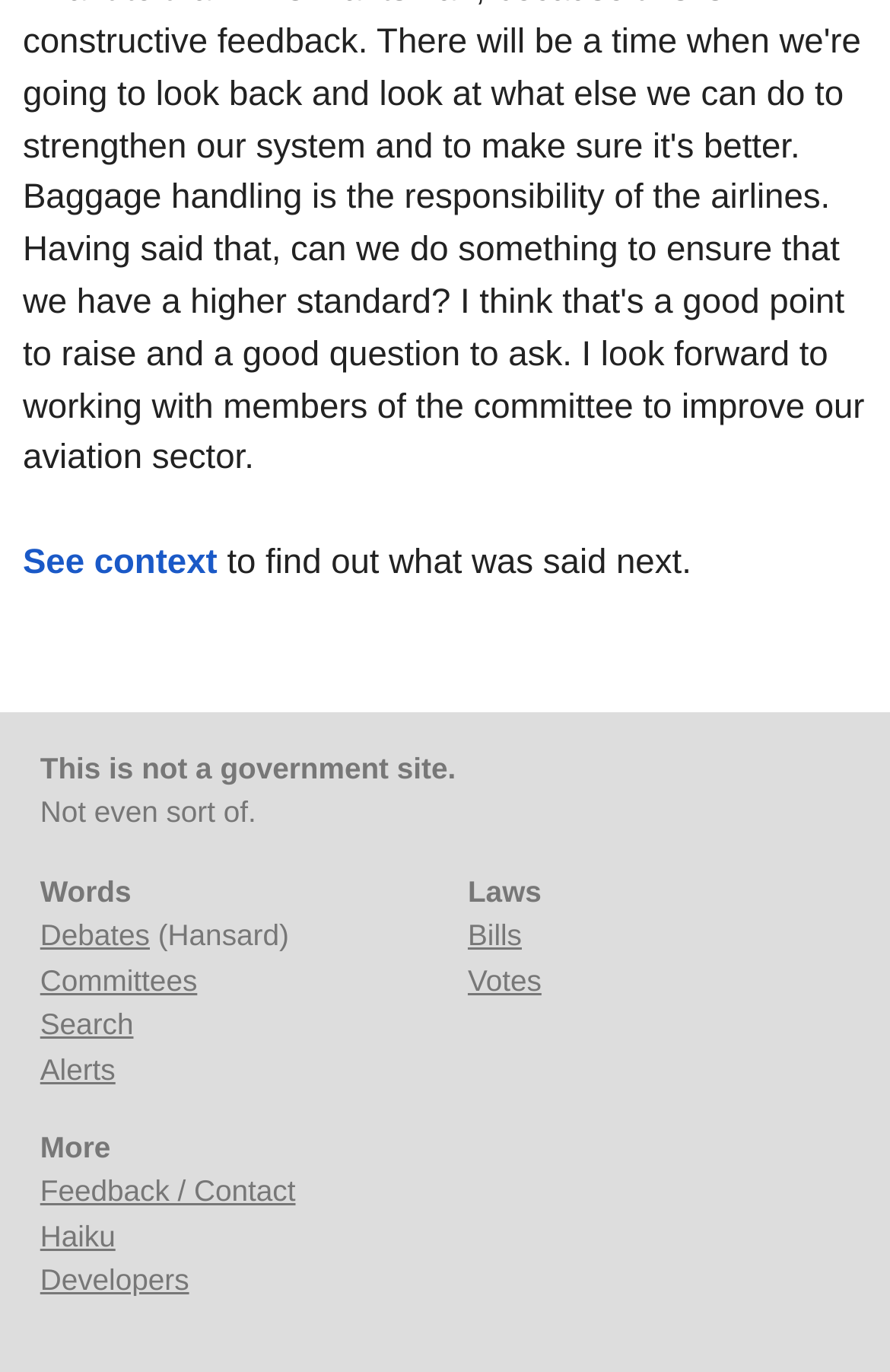Please determine the bounding box coordinates of the element's region to click in order to carry out the following instruction: "Contact us". The coordinates should be four float numbers between 0 and 1, i.e., [left, top, right, bottom].

[0.045, 0.856, 0.332, 0.881]